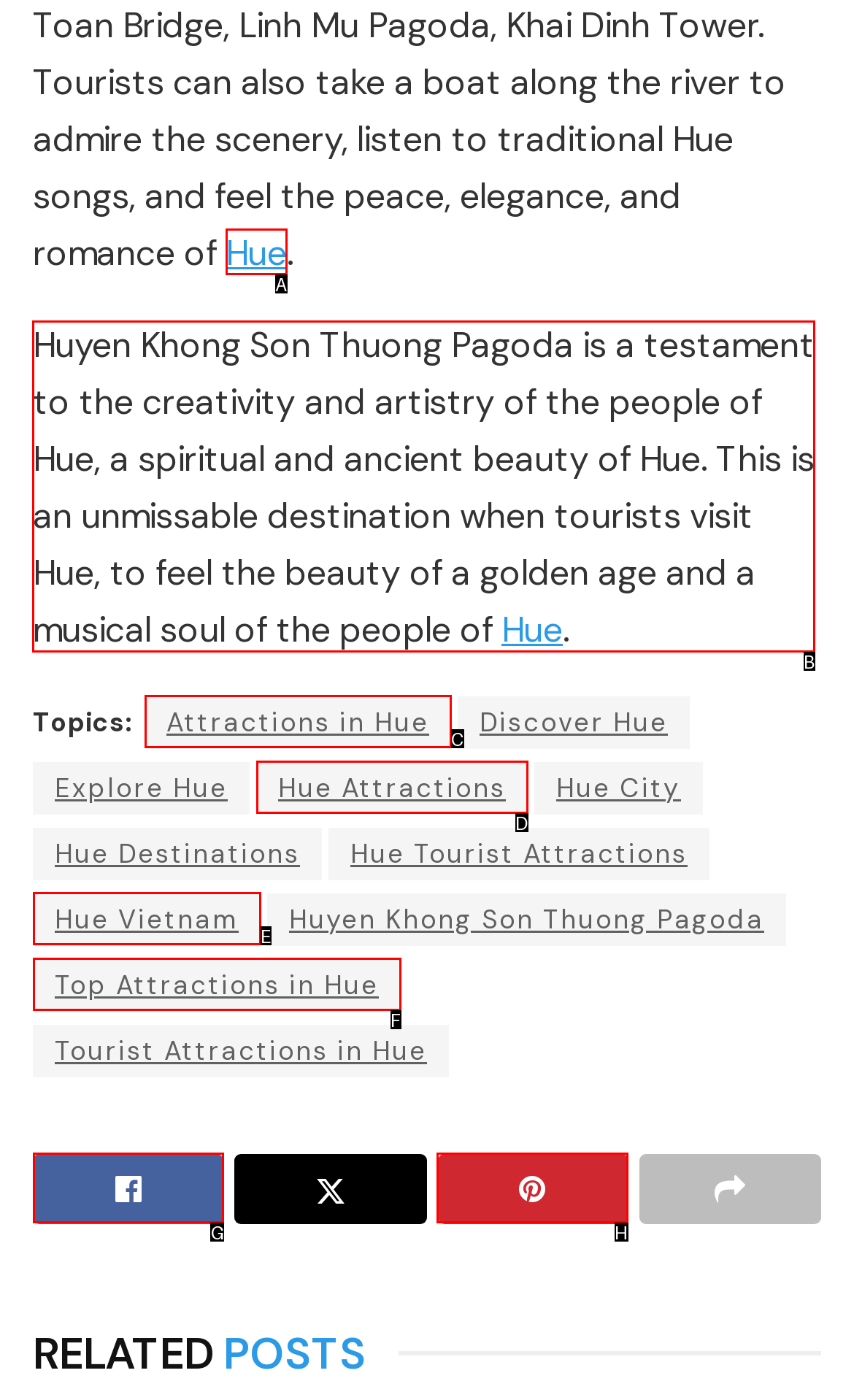Choose the HTML element that should be clicked to achieve this task: Read about Huyen Khong Son Thuong Pagoda
Respond with the letter of the correct choice.

B